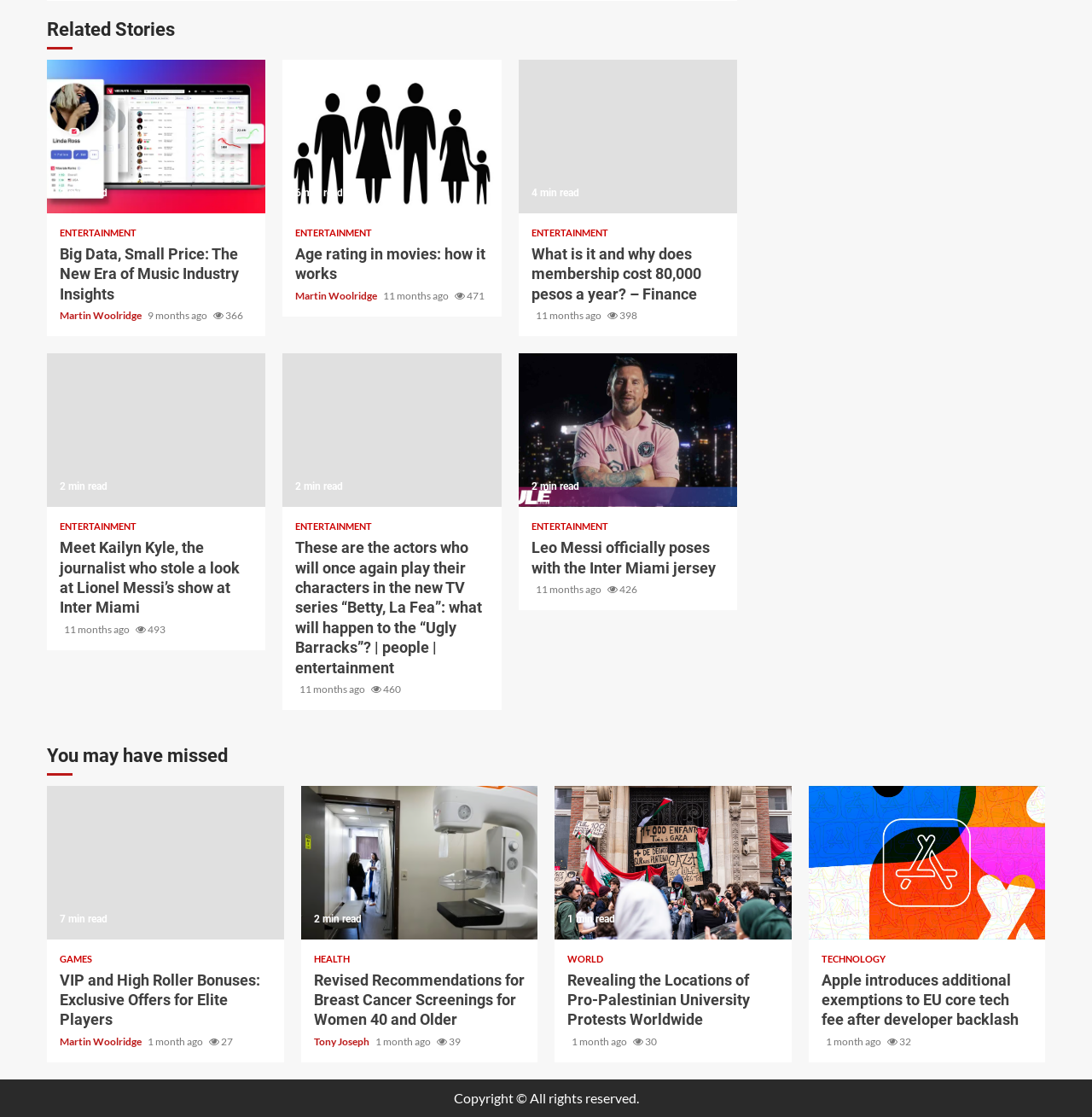What is the category of the article 'Big Data, Small Price: The New Era of Music Industry Insights'?
Kindly offer a comprehensive and detailed response to the question.

The category of the article 'Big Data, Small Price: The New Era of Music Industry Insights' can be found by looking at the link 'ENTERTAINMENT' which is located below the article title.